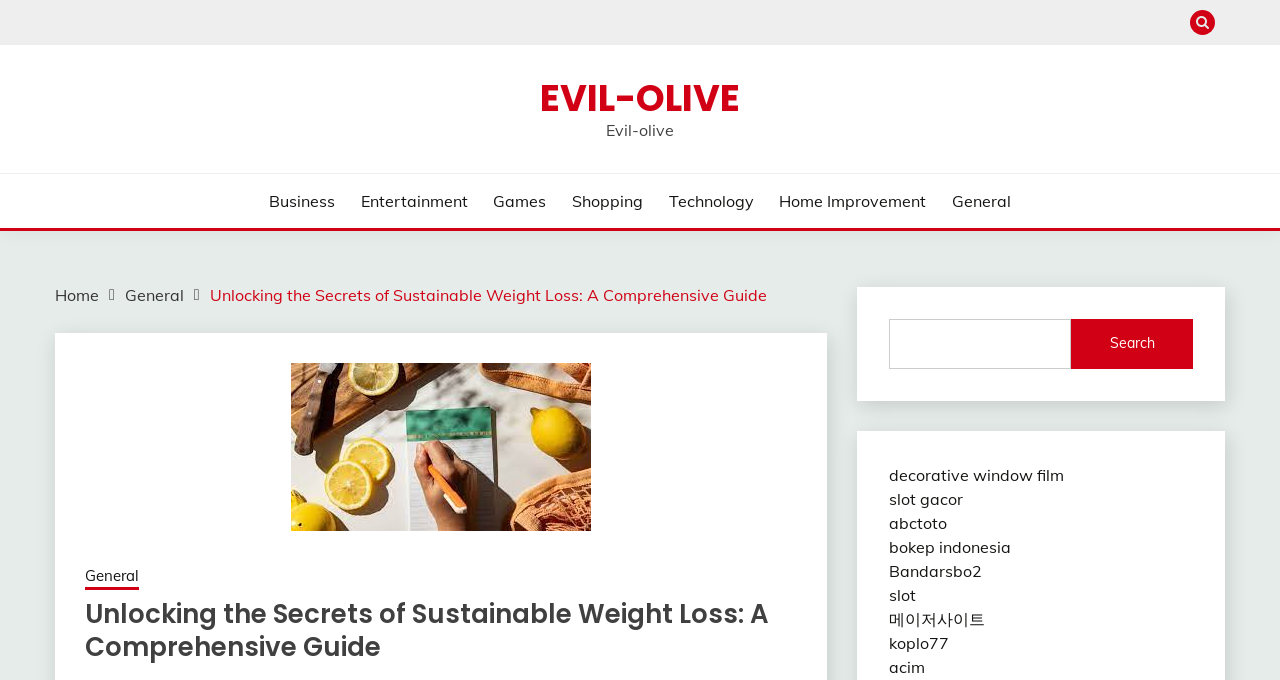Utilize the details in the image to give a detailed response to the question: What is the main topic of this webpage?

Based on the webpage structure and content, it appears that the main topic of this webpage is weight loss, as indicated by the heading 'Unlocking the Secrets of Sustainable Weight Loss: A Comprehensive Guide' and the overall layout of the page.